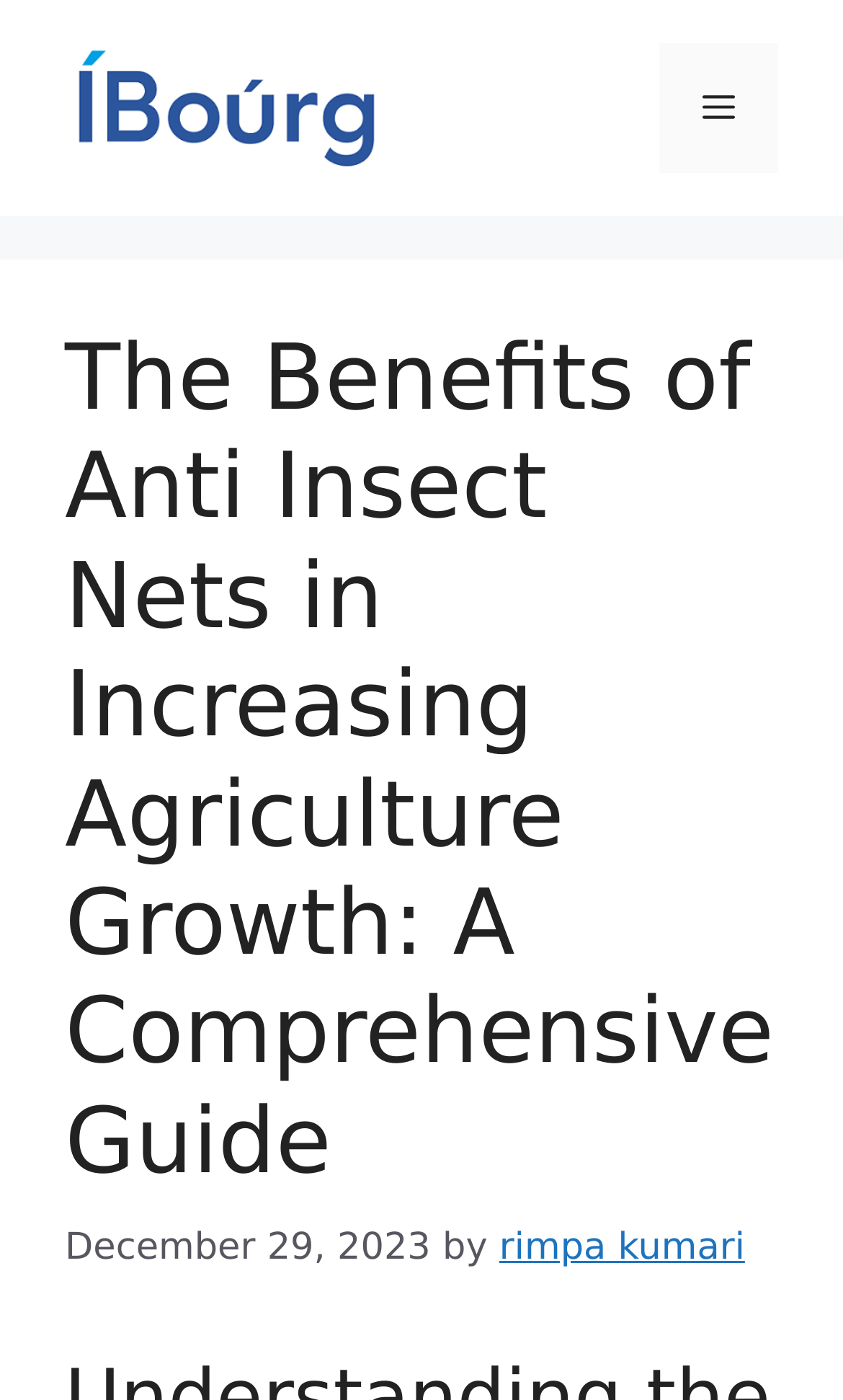Reply to the question with a single word or phrase:
Who is the author of the article?

Rimpa Kumari